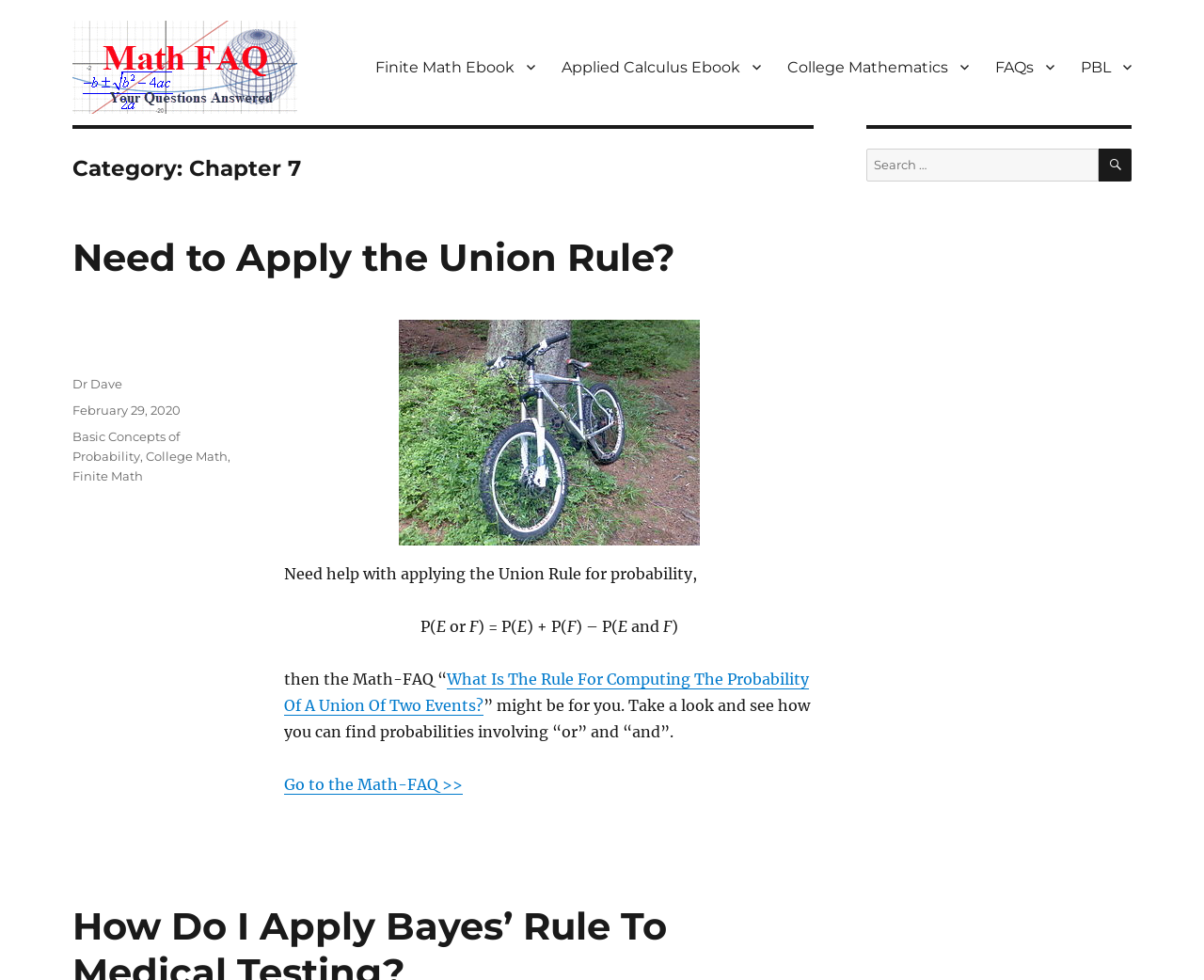Please find the bounding box coordinates of the element's region to be clicked to carry out this instruction: "Click the 'Math FAQ' link".

[0.06, 0.02, 0.248, 0.116]